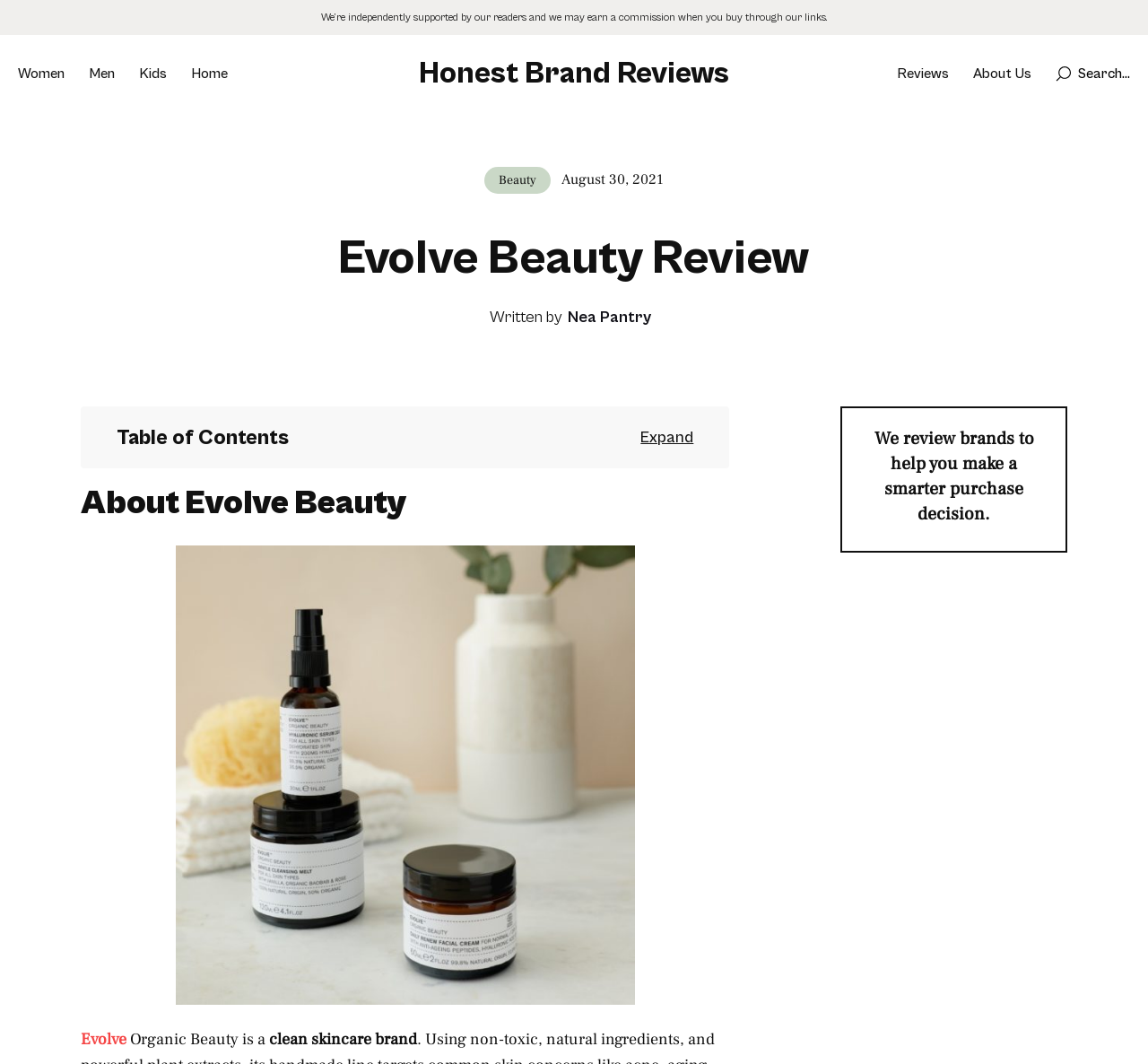Generate a thorough description of the webpage.

This webpage is a review of Evolve Beauty, a clean skincare brand. At the top, there is a horizontal navigation bar with links to "Women", "Men", "Kids", and "Home". Below this, there is a link to "Honest Brand Reviews". On the right side, there is another horizontal navigation bar with links to "Reviews", "About Us", and a search button.

The main content of the page starts with a heading "Evolve Beauty Review" and a subheading "Written by Nea Pantry" on August 30, 2021. Below this, there is a table of contents and a heading "About Evolve Beauty". 

To the right of the table of contents, there is a large image of Evolve Beauty Review, which is also a link. Below this image, there is a link to "Evolve" and a description of the brand as an "Organic Beauty" that offers "clean skincare".

The main review content is divided into sections, with headings and paragraphs of text. There is also a section that explains the purpose of the review, which is to help readers make a smarter purchase decision.

Throughout the page, there are several links to other related topics, such as "Beauty" and other reviews. The overall layout is organized, with clear headings and concise text, making it easy to navigate and read.